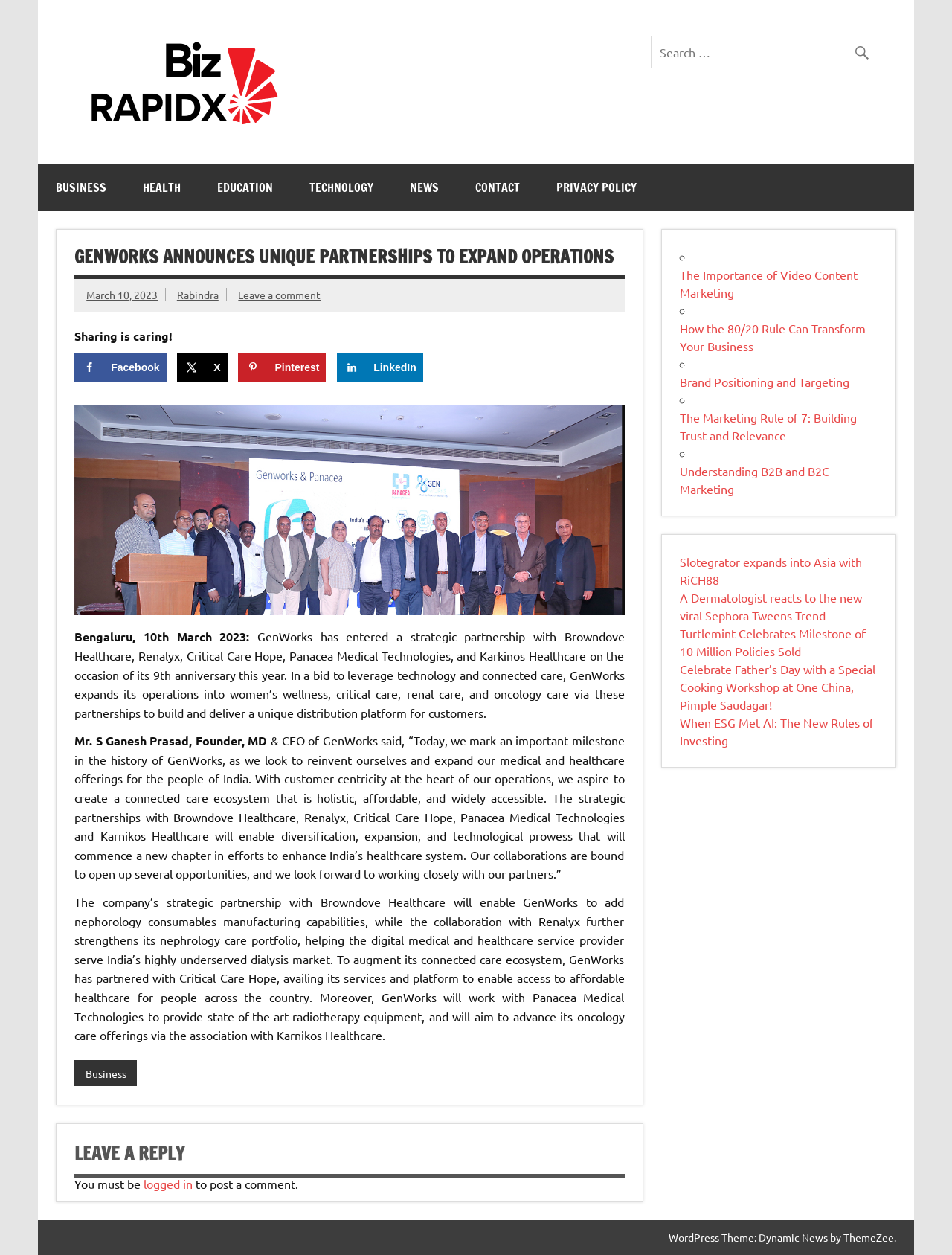Analyze and describe the webpage in a detailed narrative.

This webpage is about GenWorks announcing its strategic partnerships to expand operations. At the top, there is a logo of Biz RapidX, followed by a search bar and a button with a magnifying glass icon. Below this, there are six links to different categories: BUSINESS, HEALTH, EDUCATION, TECHNOLOGY, NEWS, and CONTACT.

The main content of the webpage is an article about GenWorks' partnerships. The article has a heading "GENWORKS ANNOUNCES UNIQUE PARTNERSHIPS TO EXPAND OPERATIONS" and is dated March 10, 2023. The article starts with a brief introduction, followed by a quote from Mr. S Ganesh Prasad, Founder, MD & CEO of GenWorks. The quote explains the company's vision to create a connected care ecosystem.

The article then goes on to describe the partnerships with Browndove Healthcare, Renalyx, Critical Care Hope, Panacea Medical Technologies, and Karkinos Healthcare, and how these partnerships will enable GenWorks to expand its operations into women's wellness, critical care, renal care, and oncology care.

Below the article, there are social media sharing links, including Facebook, X, Pinterest, and LinkedIn. There is also a section for leaving a reply, which requires users to be logged in.

On the right side of the webpage, there is a complementary section with a list of links to other articles, including "The Importance of Video Content Marketing", "How the 80/20 Rule Can Transform Your Business", and "Brand Positioning and Targeting", among others.

At the bottom of the webpage, there is a content information section with a copyright notice and a mention of the WordPress theme used.